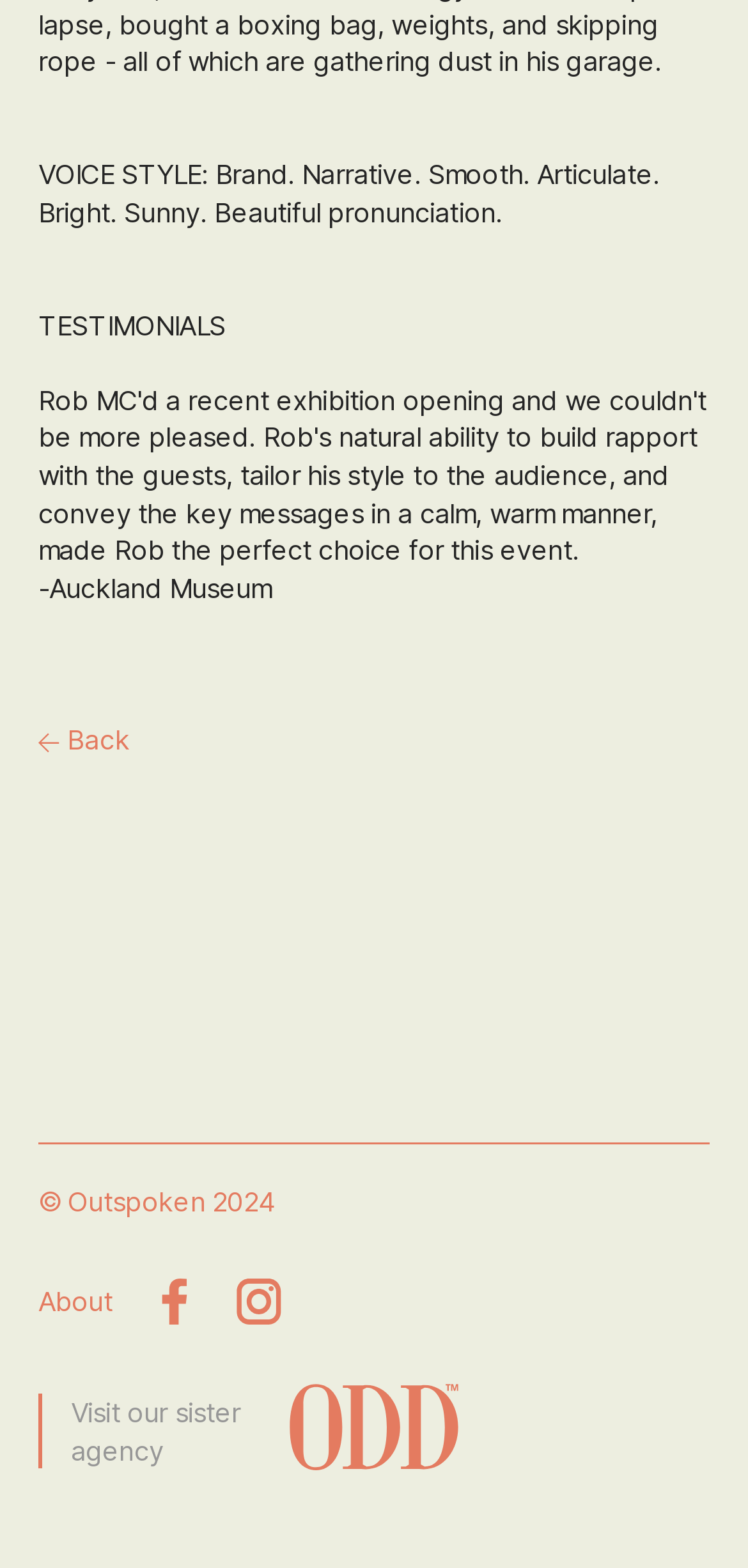Please answer the following question using a single word or phrase: 
What is the text above the social media links?

About